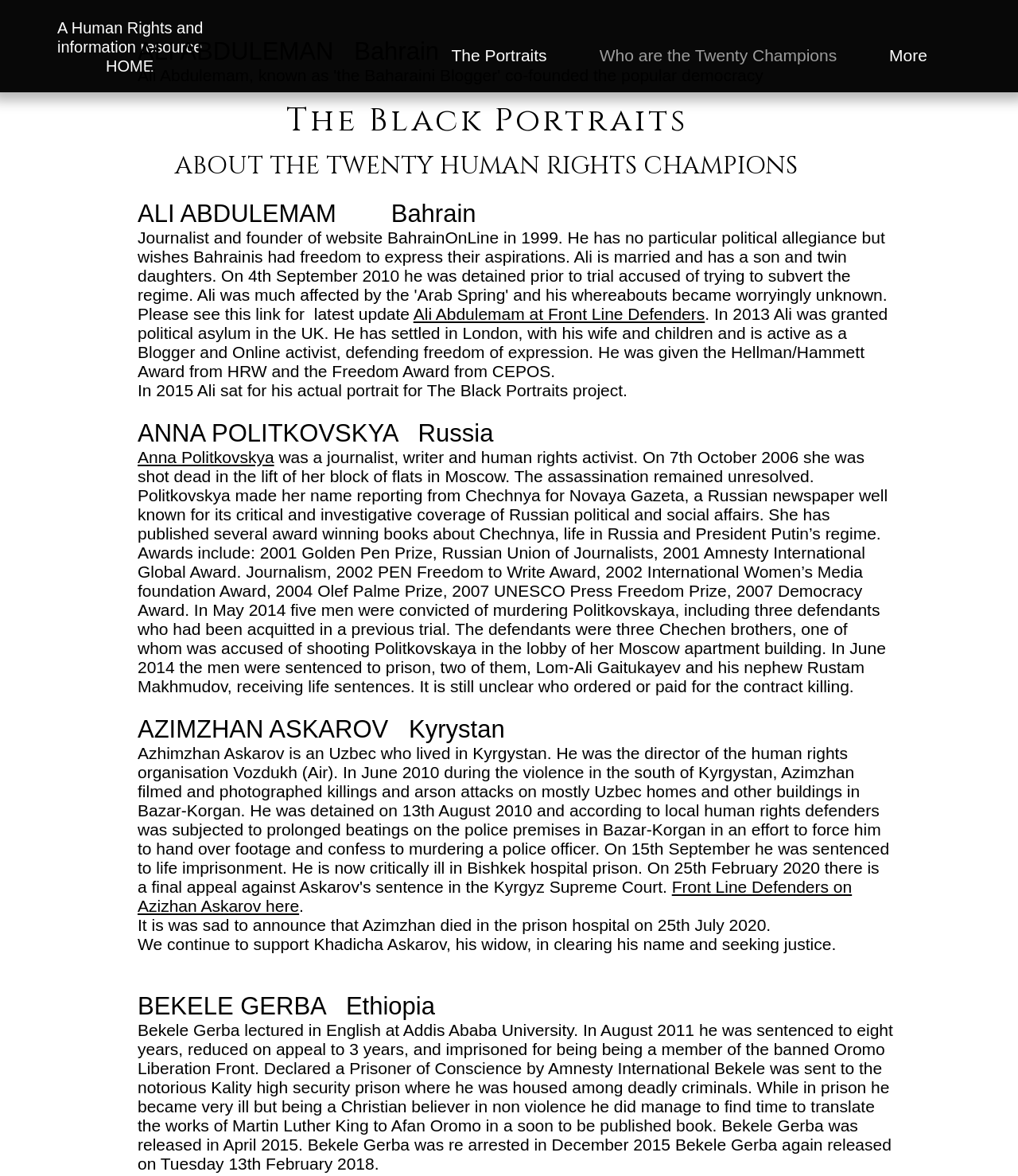Locate the bounding box coordinates of the UI element described by: "More". The bounding box coordinates should consist of four float numbers between 0 and 1, i.e., [left, top, right, bottom].

[0.848, 0.03, 0.937, 0.064]